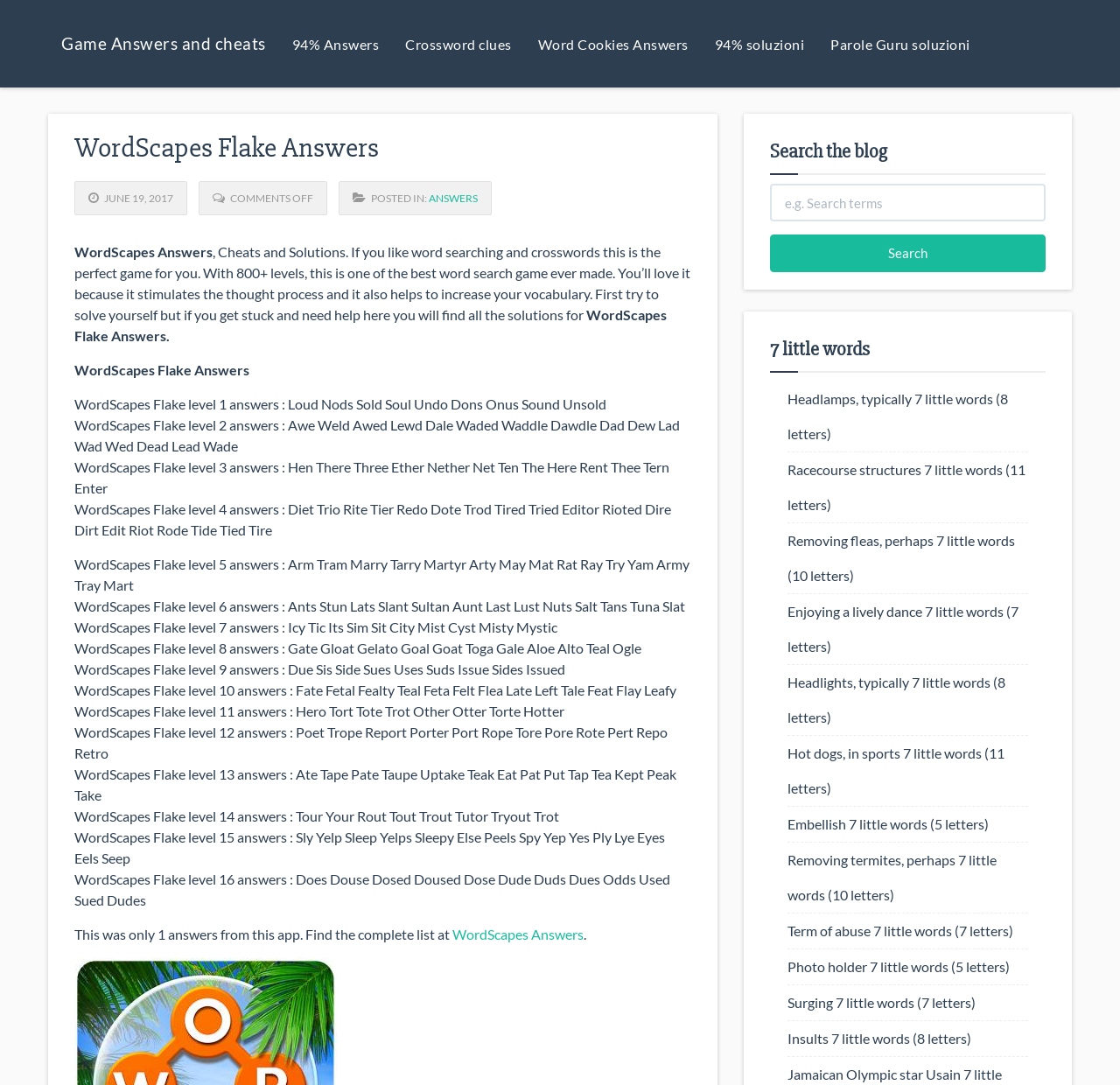How many levels does the WordScapes game have?
Please give a detailed and elaborate answer to the question based on the image.

The webpage description mentions that the game has '800+ levels', indicating that it has more than 800 levels.